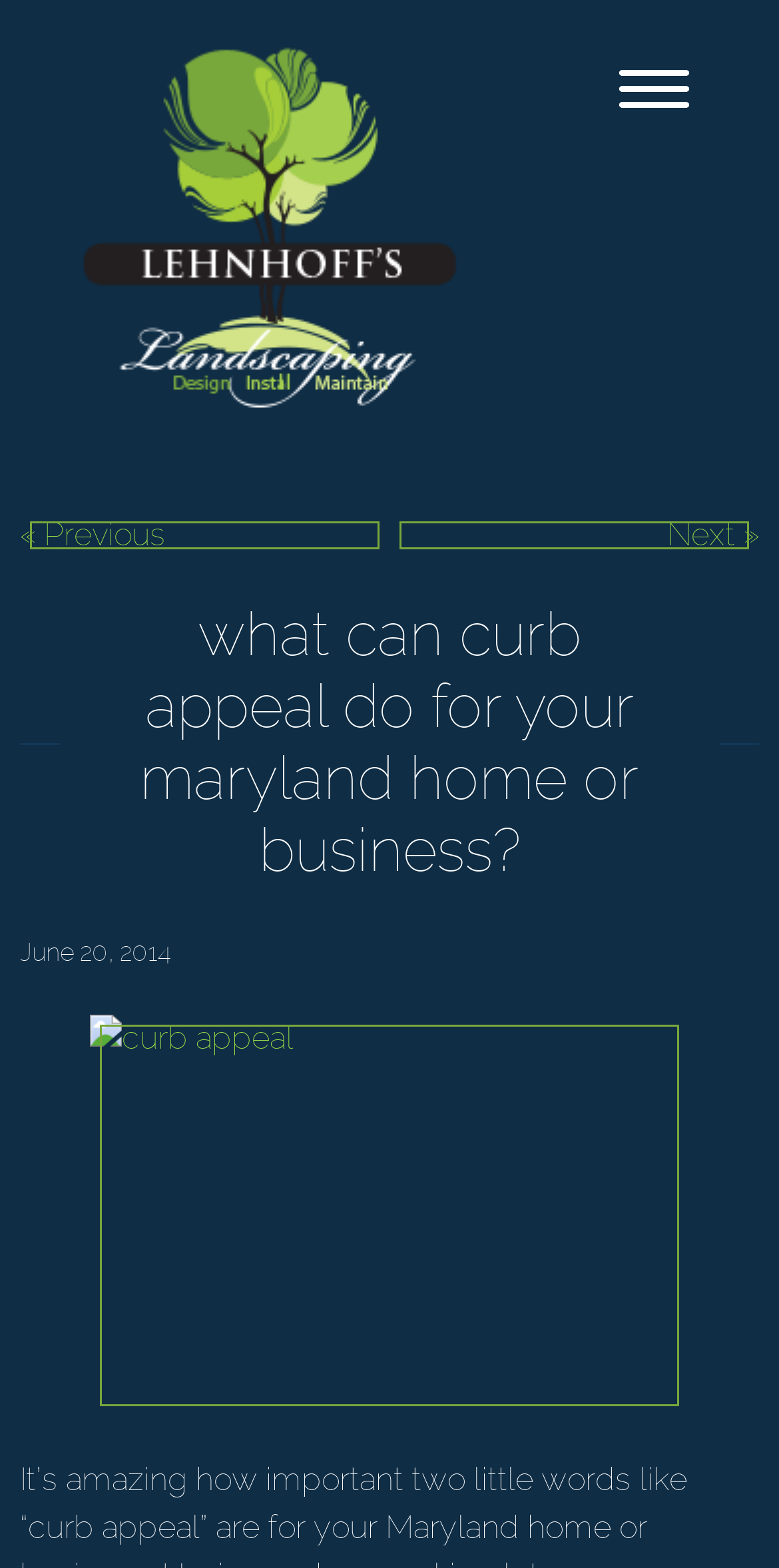What is the topic of the article?
Using the picture, provide a one-word or short phrase answer.

Curb appeal